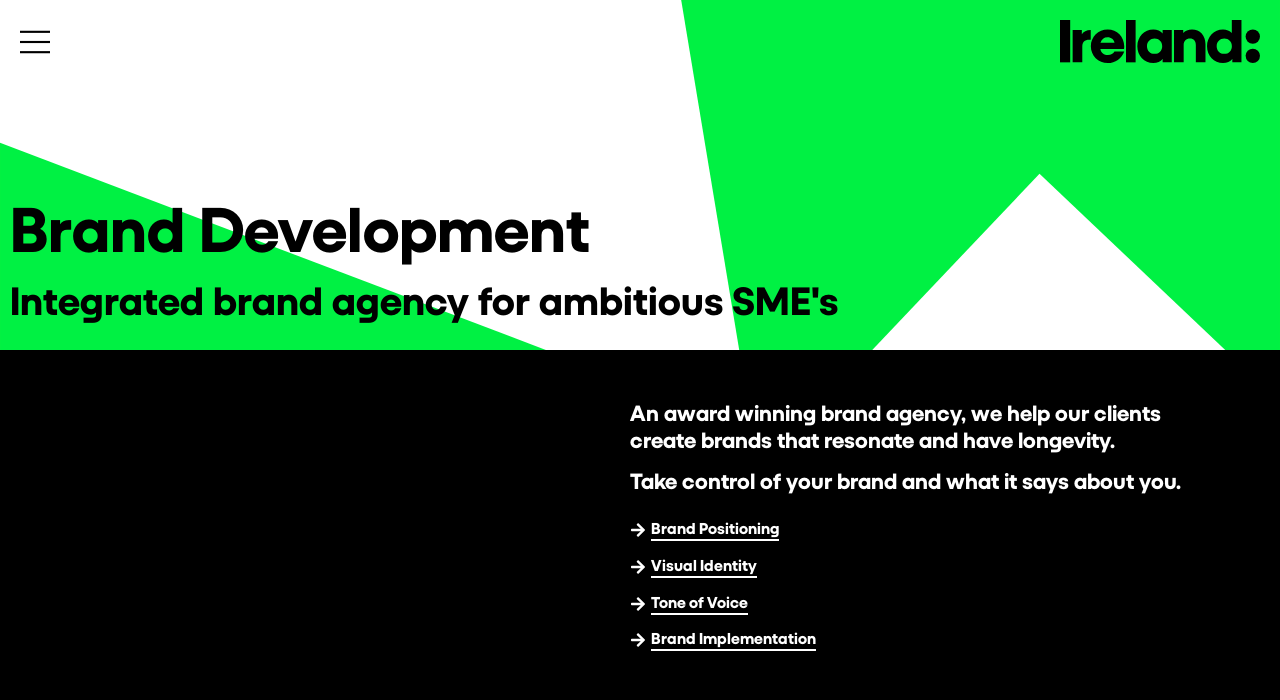Provide a thorough description of this webpage.

The webpage is about Ireland Consulting, a leading brand agency based in Kendal, Cumbria. At the top left corner, there is a button labeled "Open menu" accompanied by a small image. On the top right corner, there is a link to the Ireland Consulting logo in mono. 

Below the logo, there are two headings. The first heading reads "Brand Development" and is positioned at the top of the page. The second heading, "Integrated brand agency for ambitious SME's", is placed below the first one. 

Further down the page, there are two paragraphs of text. The first paragraph explains that the agency helps clients create brands that resonate and have longevity. The second paragraph encourages readers to take control of their brand and what it says about them. 

Below these paragraphs, there are four links arranged vertically, labeled "Brand Positioning", "Visual Identity", "Tone of Voice", and "Brand Implementation". These links are positioned near the center of the page.